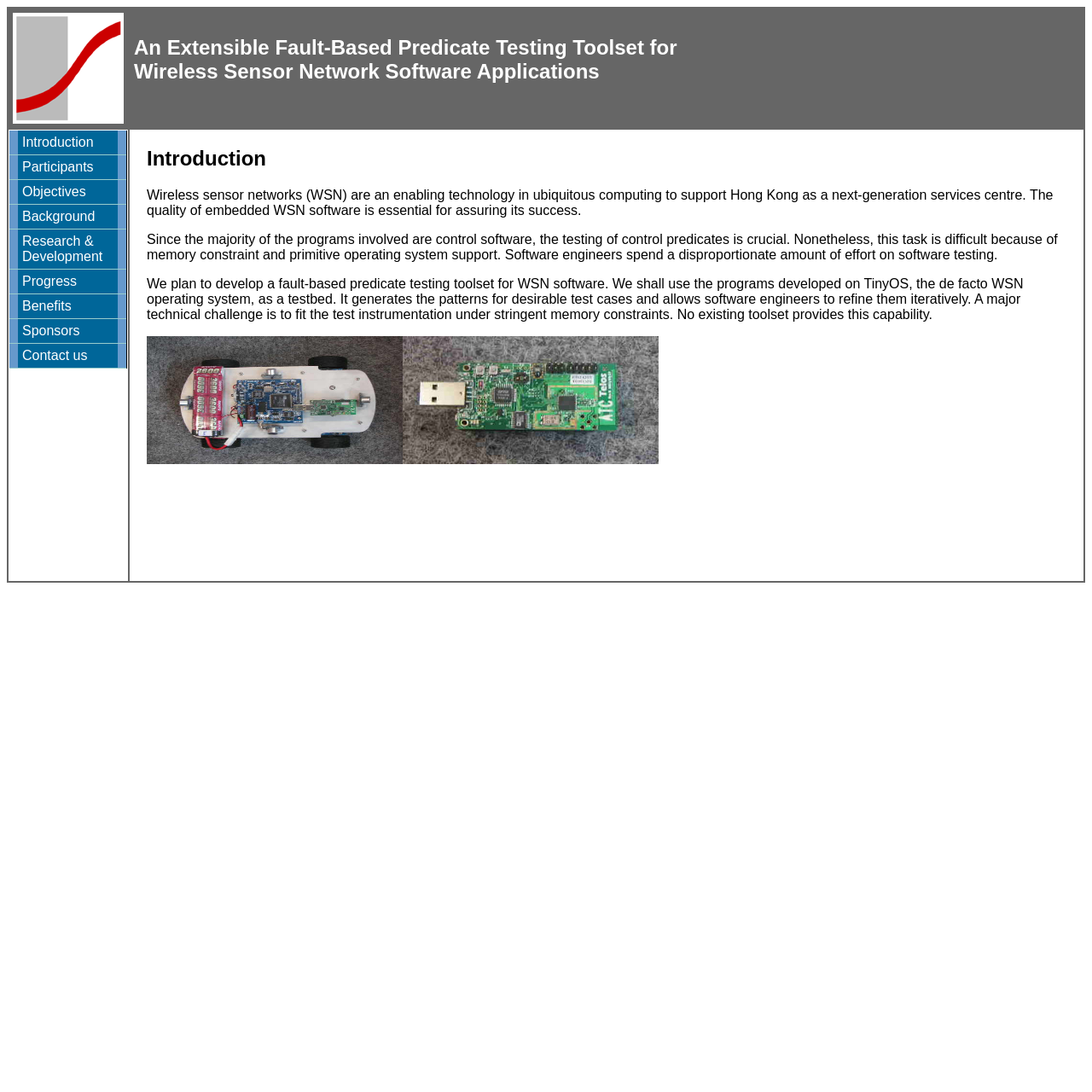Provide a thorough description of the webpage's content and layout.

This webpage appears to be a project or research page, focused on a fault-based predicate testing toolset for wireless sensor network software applications. 

At the top of the page, there is a table with two rows. The first row contains a grid cell with a link and an image, and another grid cell with a heading that reads "An Extensible Fault-Based Predicate Testing Toolset for Wireless Sensor Network Software Applications". 

Below this, the second row of the table contains a grid cell with multiple links, including "Introduction", "Participants", "Objectives", "Background", "Research & Development", "Progress", "Benefits", "Sponsors", and "Contact us". These links are arranged horizontally, taking up most of the width of the page.

To the right of these links, there is another grid cell that contains a block of text, which is an introduction to the project. The text explains the importance of wireless sensor networks and the need for a fault-based predicate testing toolset. It also mentions the technical challenges of developing such a toolset.

Within this text block, there are two images, one of which is labeled "Telos nework". There is also a single space character, represented by a static text element.